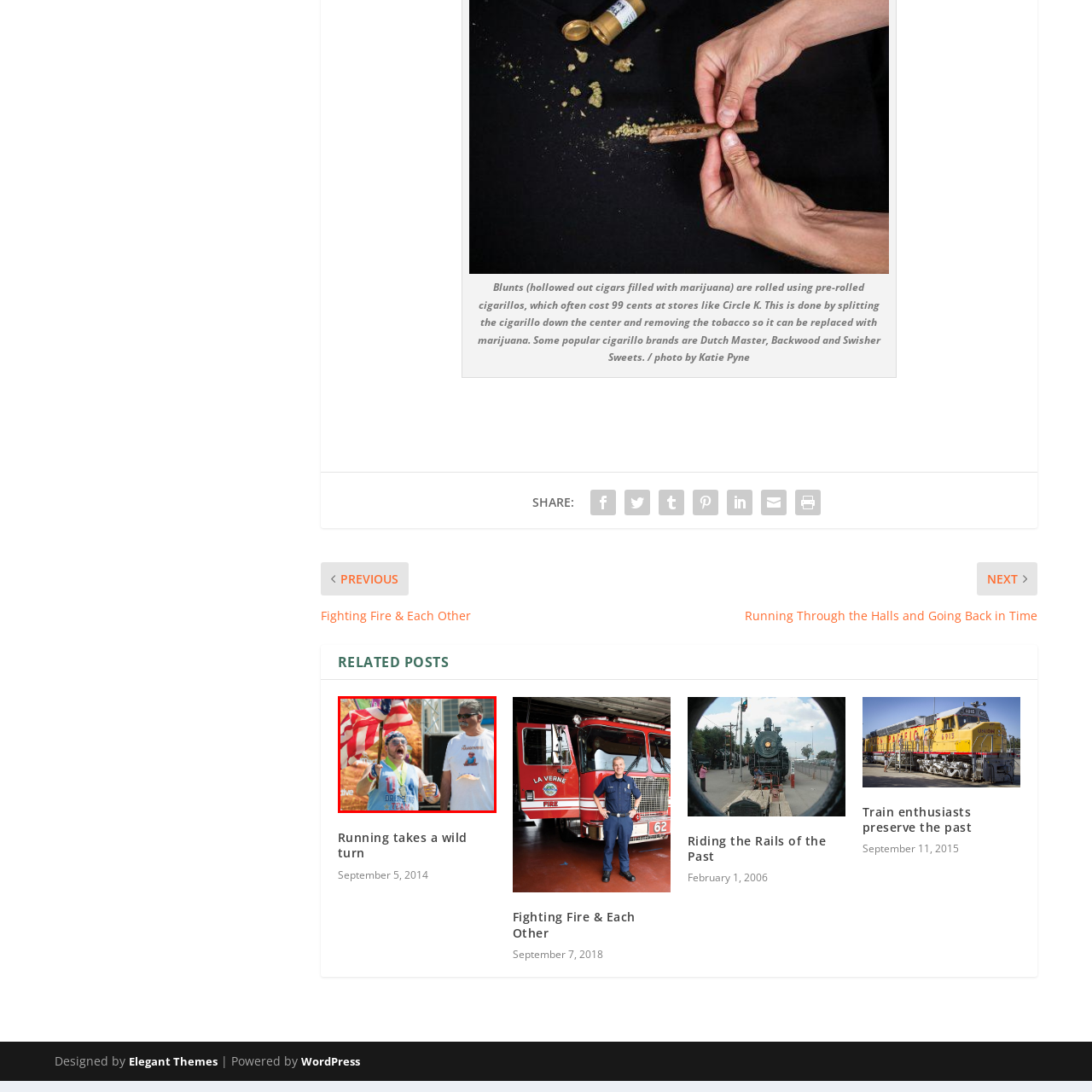Direct your attention to the part of the image marked by the red boundary and give a detailed response to the following question, drawing from the image: What is the man on the left holding?

The caption explicitly states that the man on the left is enthusiastically waving a large American flag, showcasing his spirited demeanor during the celebration.